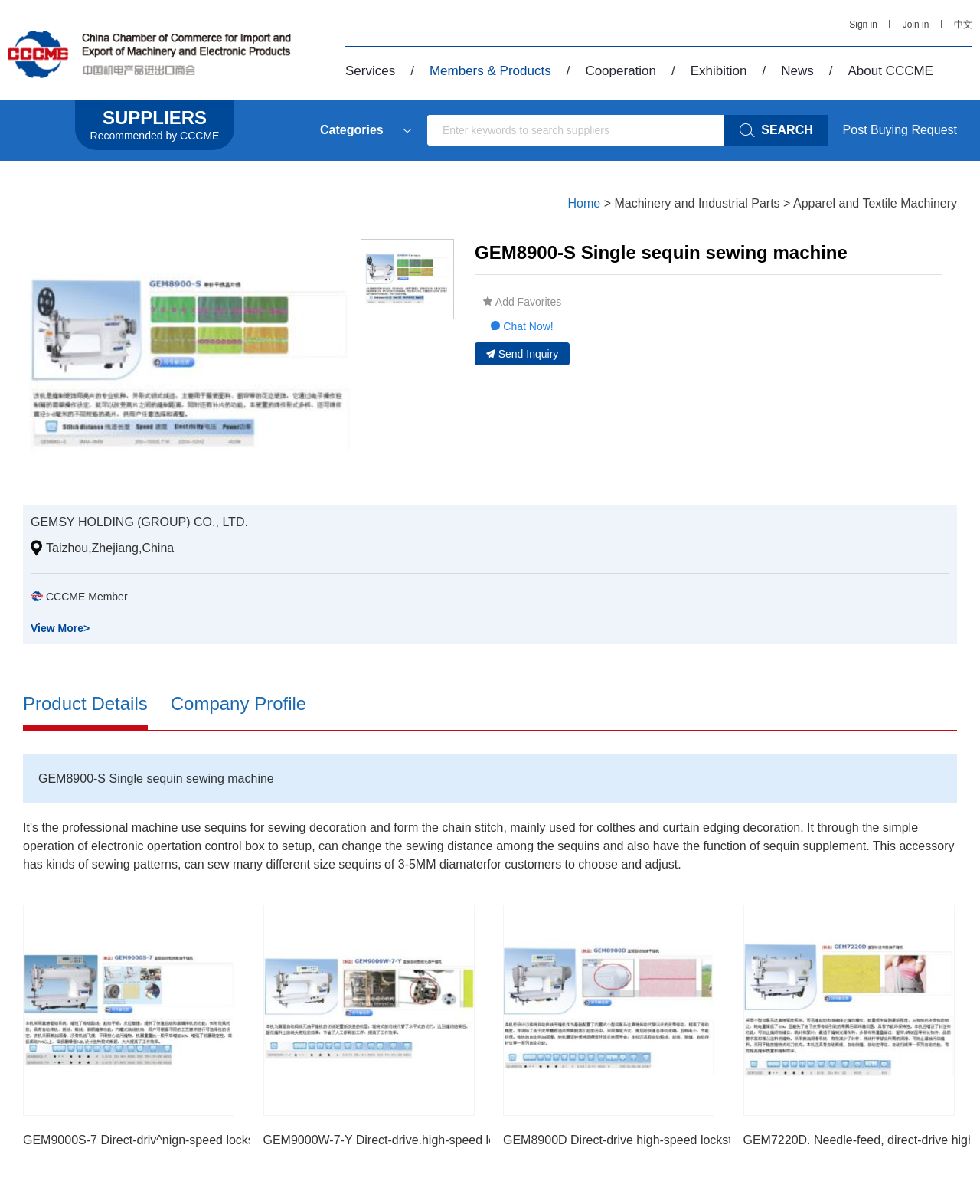Kindly determine the bounding box coordinates for the area that needs to be clicked to execute this instruction: "Add to favorites".

[0.484, 0.244, 0.581, 0.258]